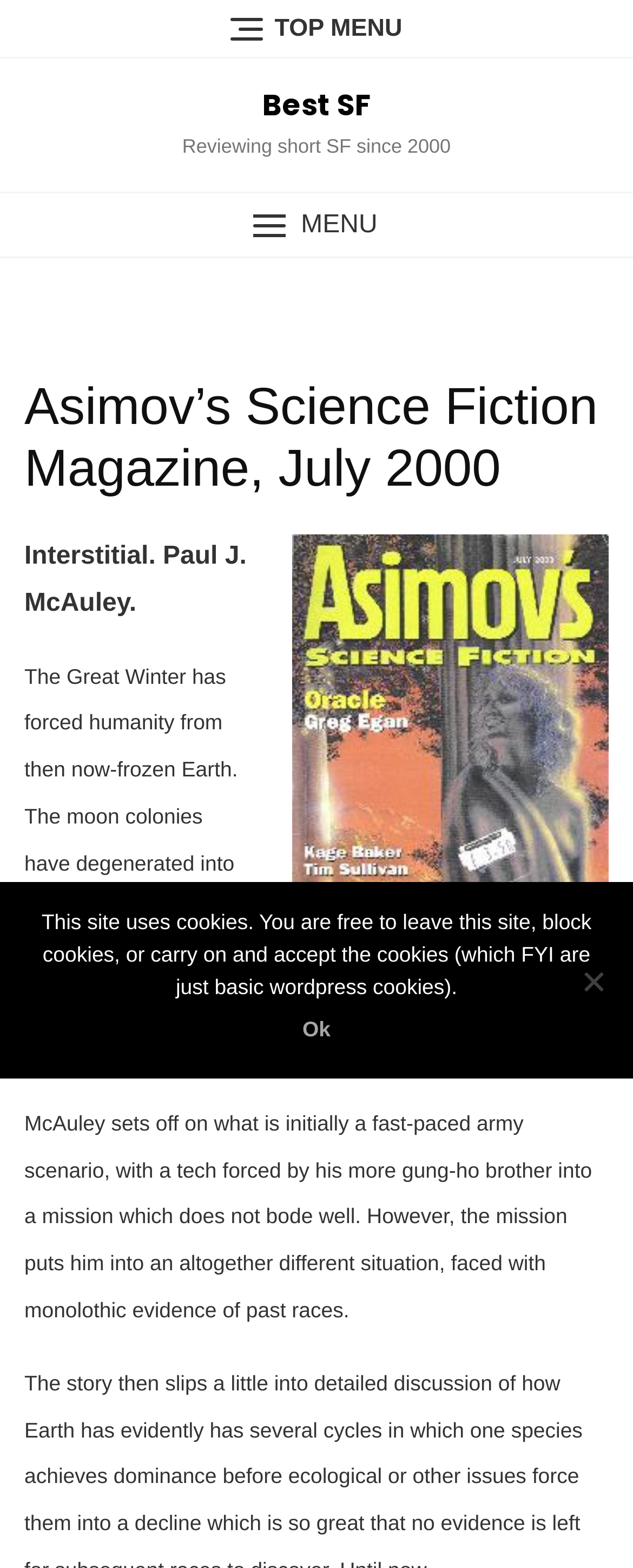What is the name of the magazine?
Please give a detailed and elaborate answer to the question.

I found the answer by looking at the top-most heading element, which contains the text 'Asimov’s Science Fiction Magazine, July 2000'. The name of the magazine is 'Asimov’s Science Fiction Magazine'.